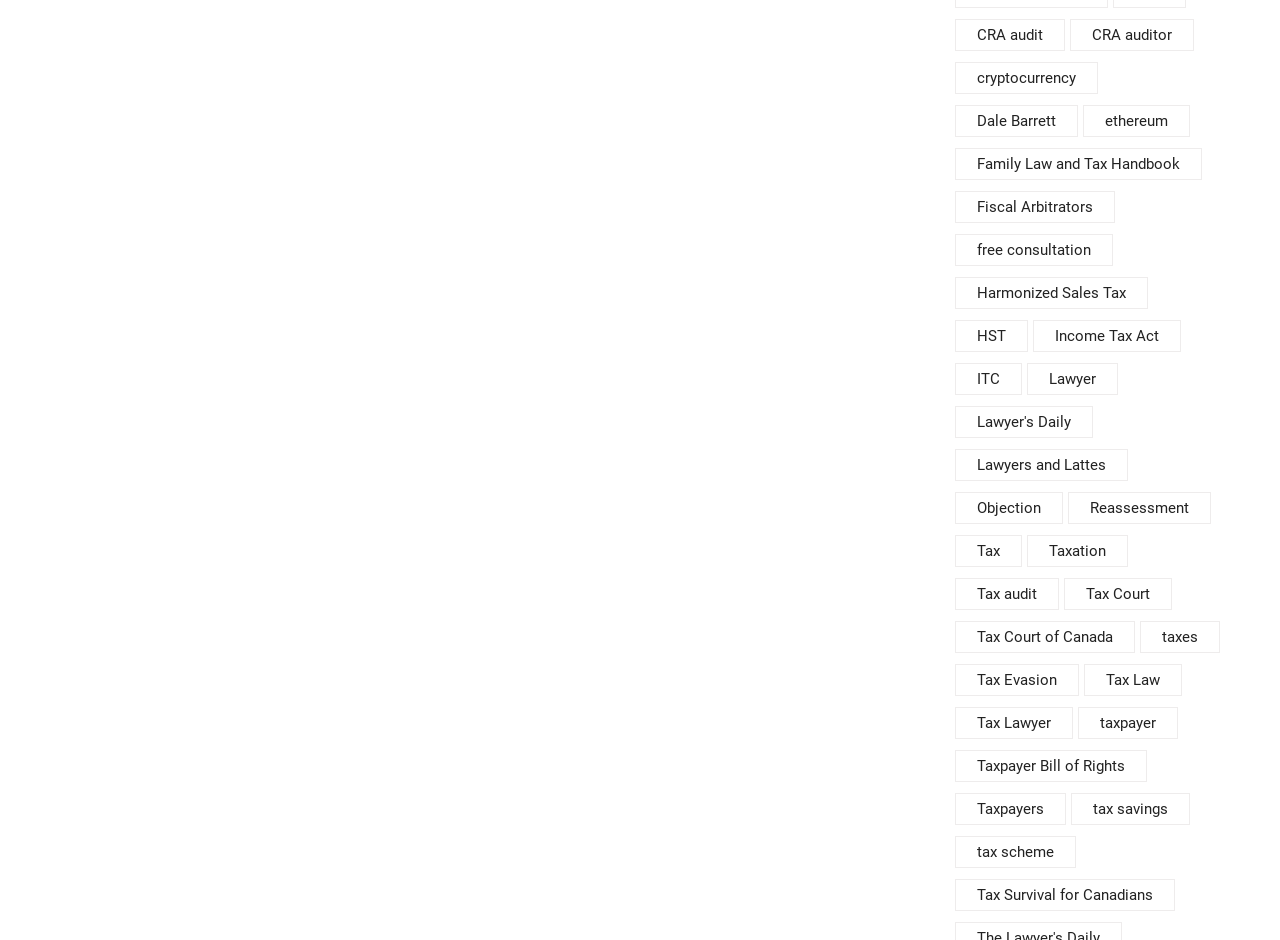Please specify the bounding box coordinates of the clickable region necessary for completing the following instruction: "Explore Riverboat Music buyers' guide". The coordinates must consist of four float numbers between 0 and 1, i.e., [left, top, right, bottom].

None